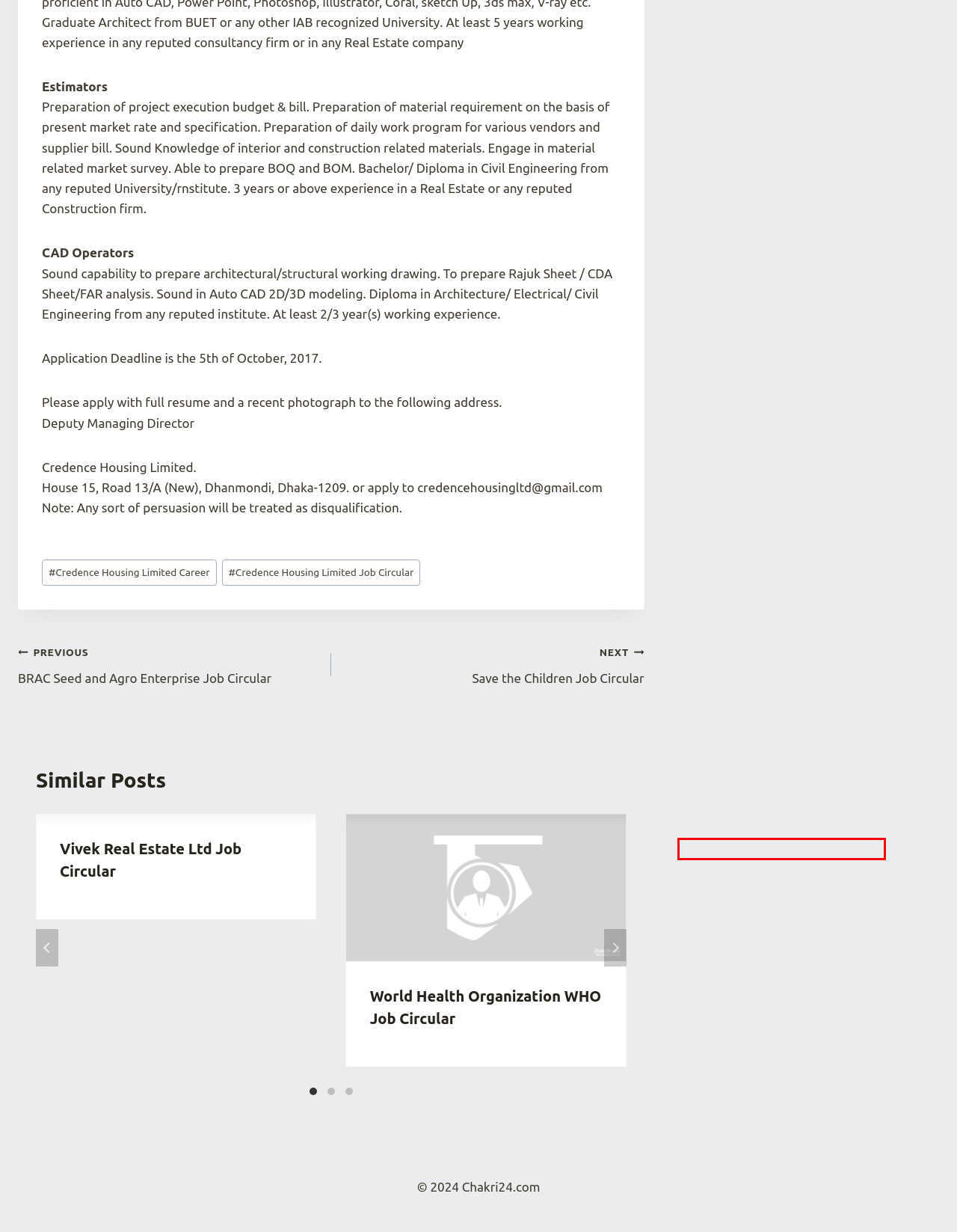Given a webpage screenshot featuring a red rectangle around a UI element, please determine the best description for the new webpage that appears after the element within the bounding box is clicked. The options are:
A. Vivek Real Estate Ltd Job Circular - Chakri24.com
B. Orientworks Inc Job Circular - Chakri24.com
C. World Health Organization WHO Job Circular - Chakri24.com
D. Credence Housing Limited Career Archives - Chakri24.com
E. Save the Children Job Circular - Chakri24.com
F. Euro Star Land Development Ltd Job Circular - Chakri24.com
G. Credence Housing Limited Job Circular Archives - Chakri24.com
H. BRAC Seed and Agro Enterprise Job Circular - Chakri24.com

B